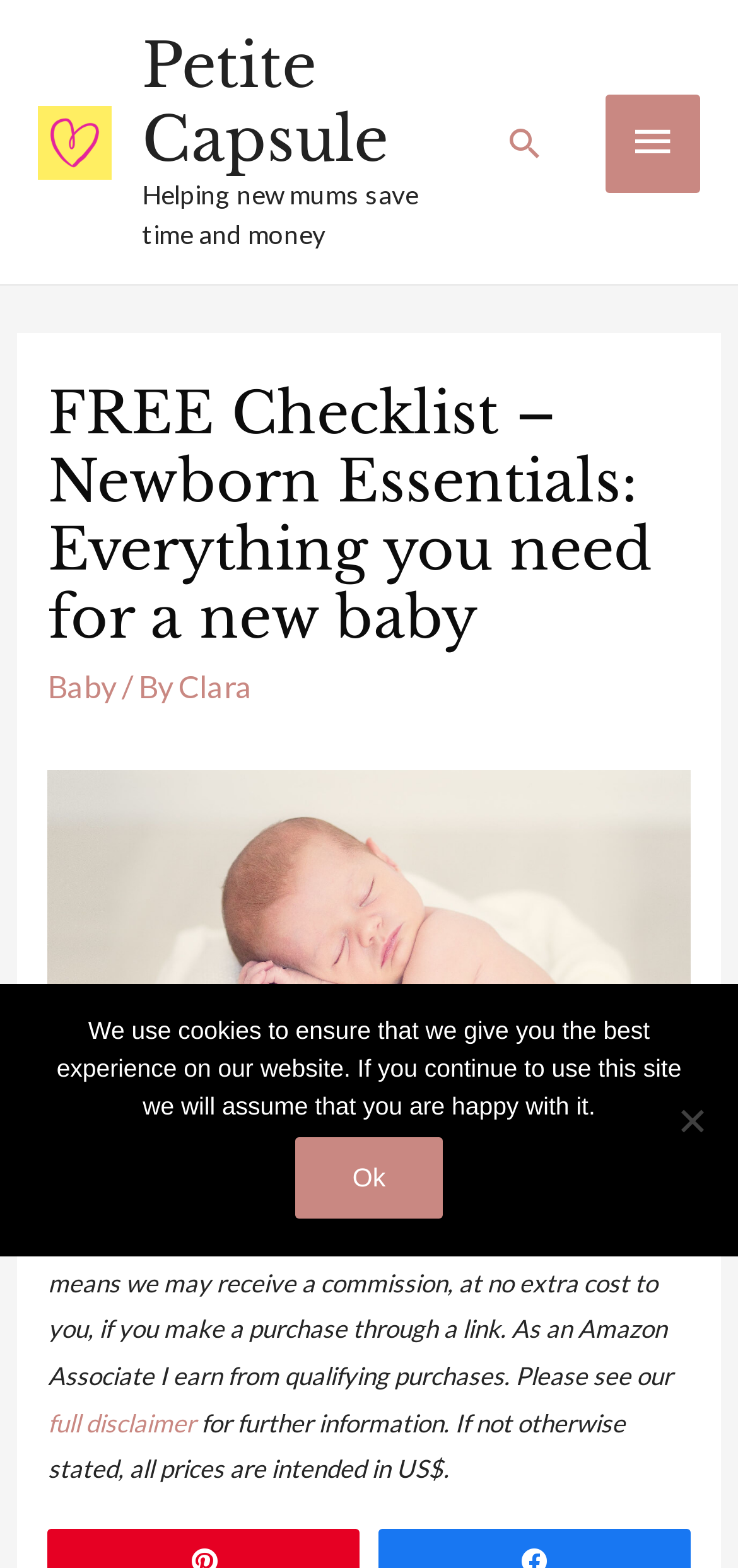Find the bounding box coordinates for the area you need to click to carry out the instruction: "Read the full disclaimer". The coordinates should be four float numbers between 0 and 1, indicated as [left, top, right, bottom].

[0.065, 0.897, 0.265, 0.917]